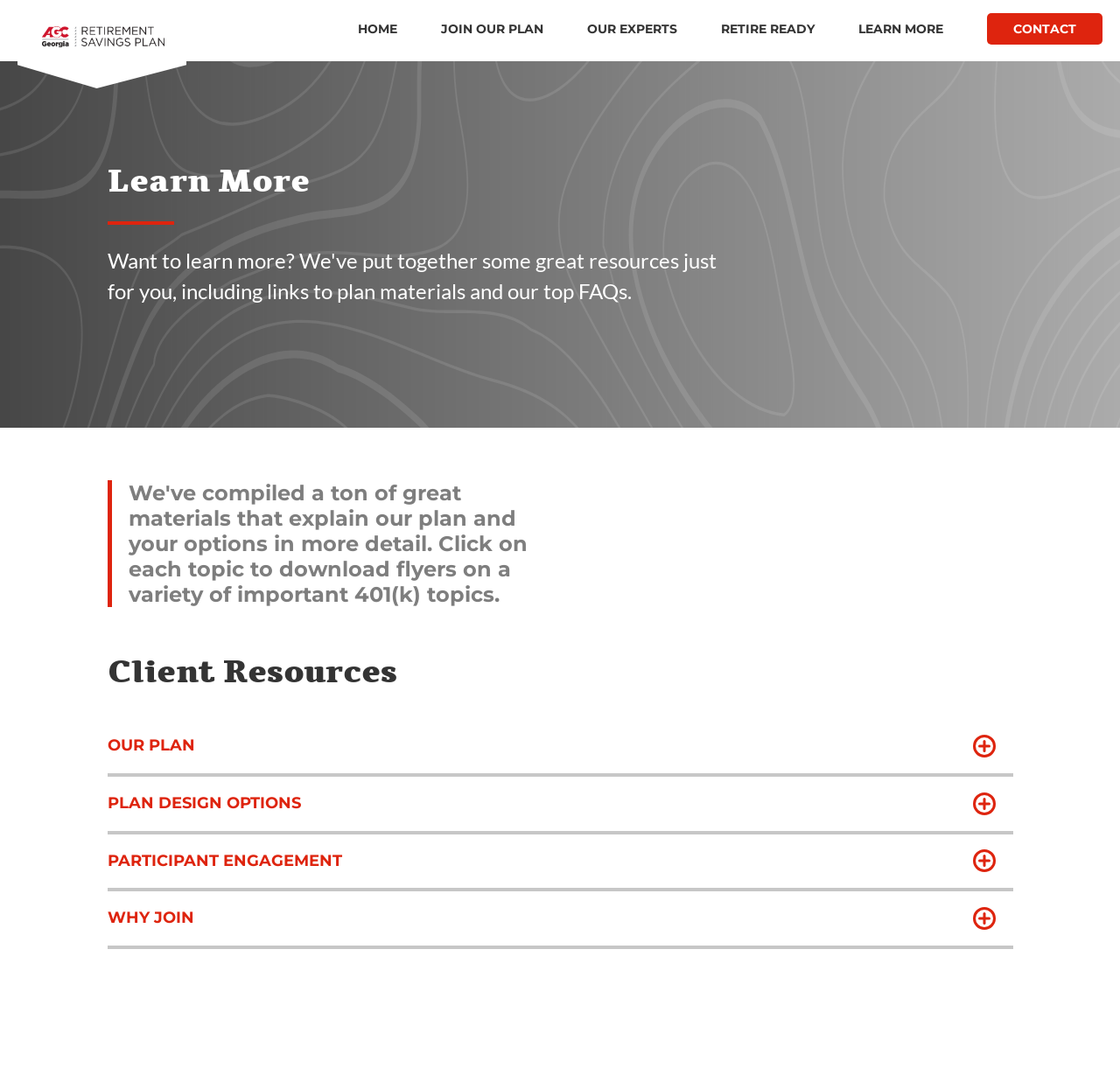Give a short answer using one word or phrase for the question:
What are the buttons below the first heading?

OUR PLAN, PLAN DESIGN OPTIONS, PARTICIPANT ENGAGEMENT, WHY JOIN